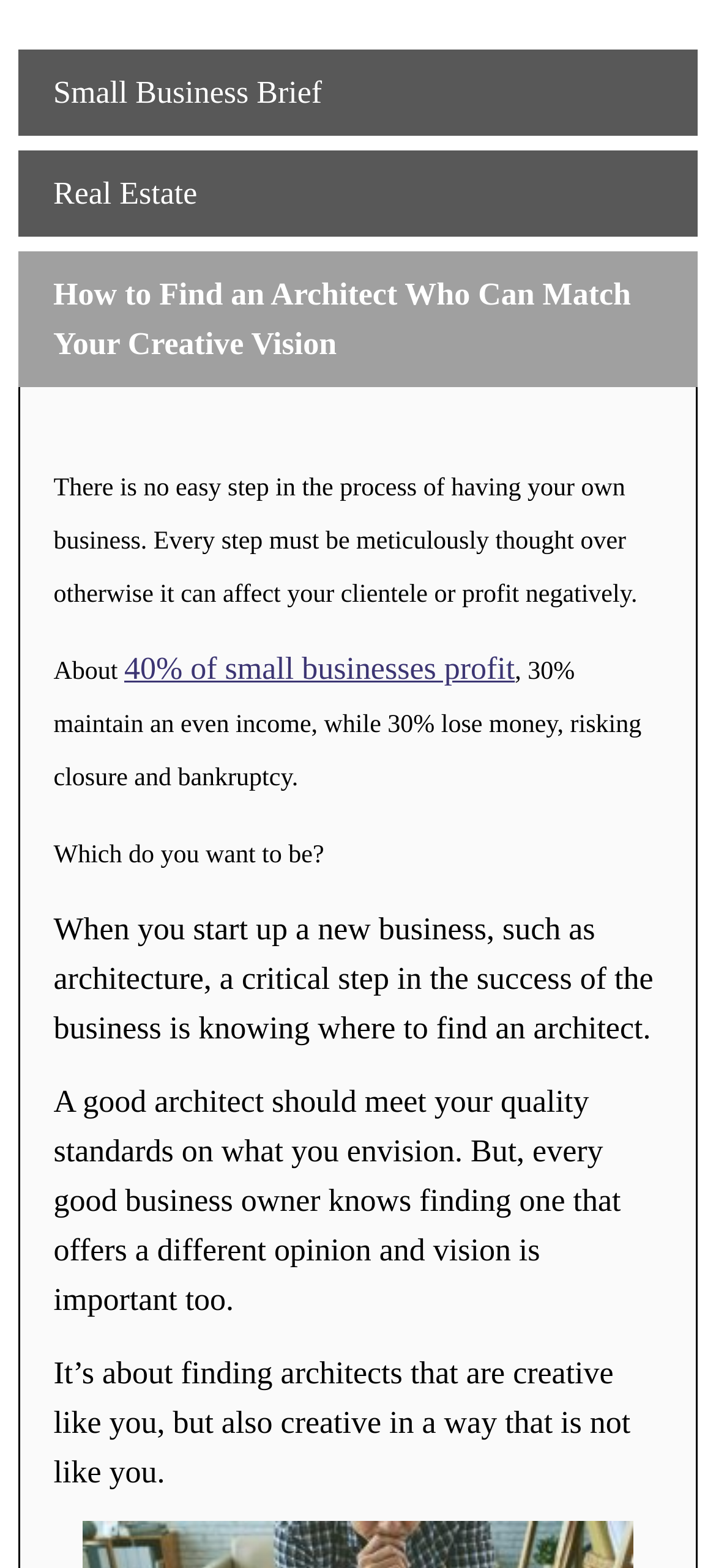How many links are present in the webpage?
Give a detailed and exhaustive answer to the question.

By analyzing the webpage, I can see three links: 'Small Business Brief', 'Real Estate', and '40% of small businesses profit'. These links are presented in a table format with each category having a link.